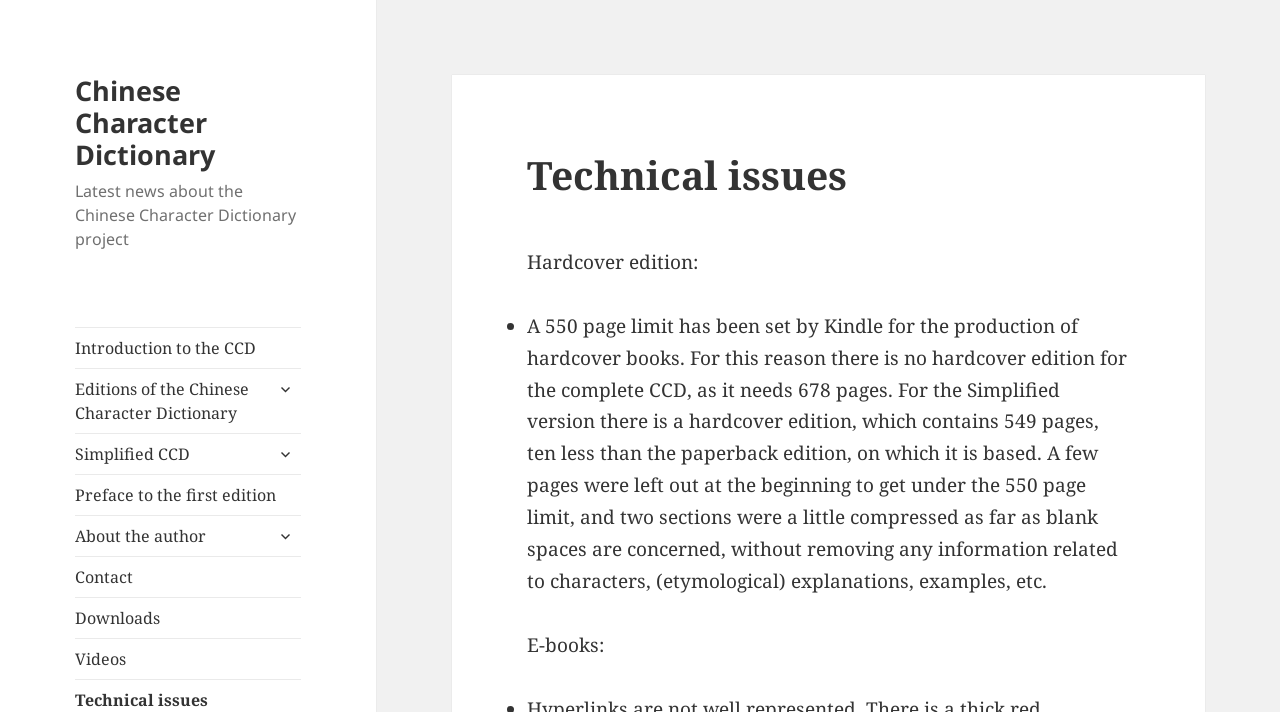Locate the bounding box coordinates of the area to click to fulfill this instruction: "Get Information on COVID-19". The bounding box should be presented as four float numbers between 0 and 1, in the order [left, top, right, bottom].

None